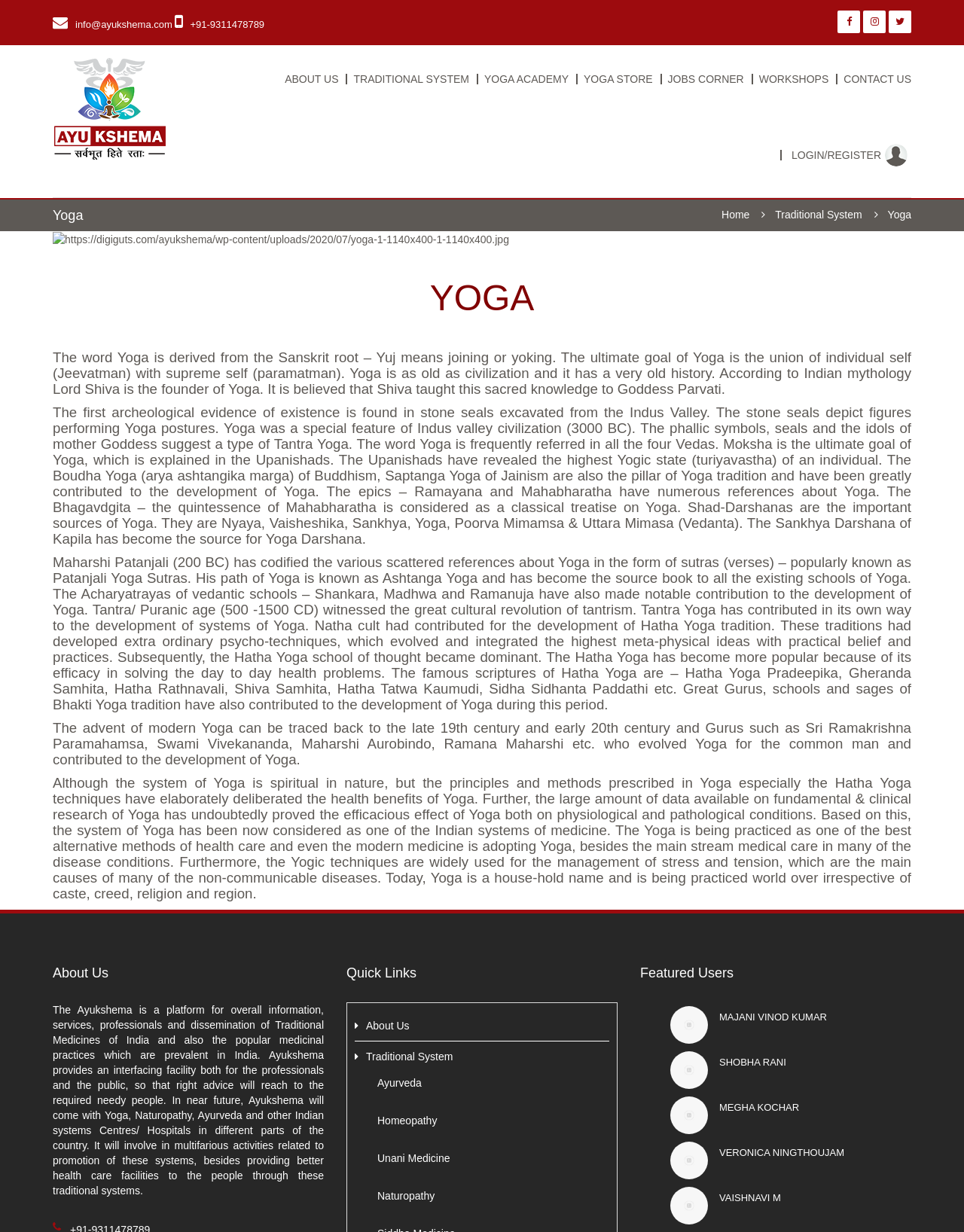What is the name of the organization?
Analyze the image and provide a thorough answer to the question.

I found the name of the organization by looking at the top left section of the webpage, where there is a link element with the text 'Ayukshema'.